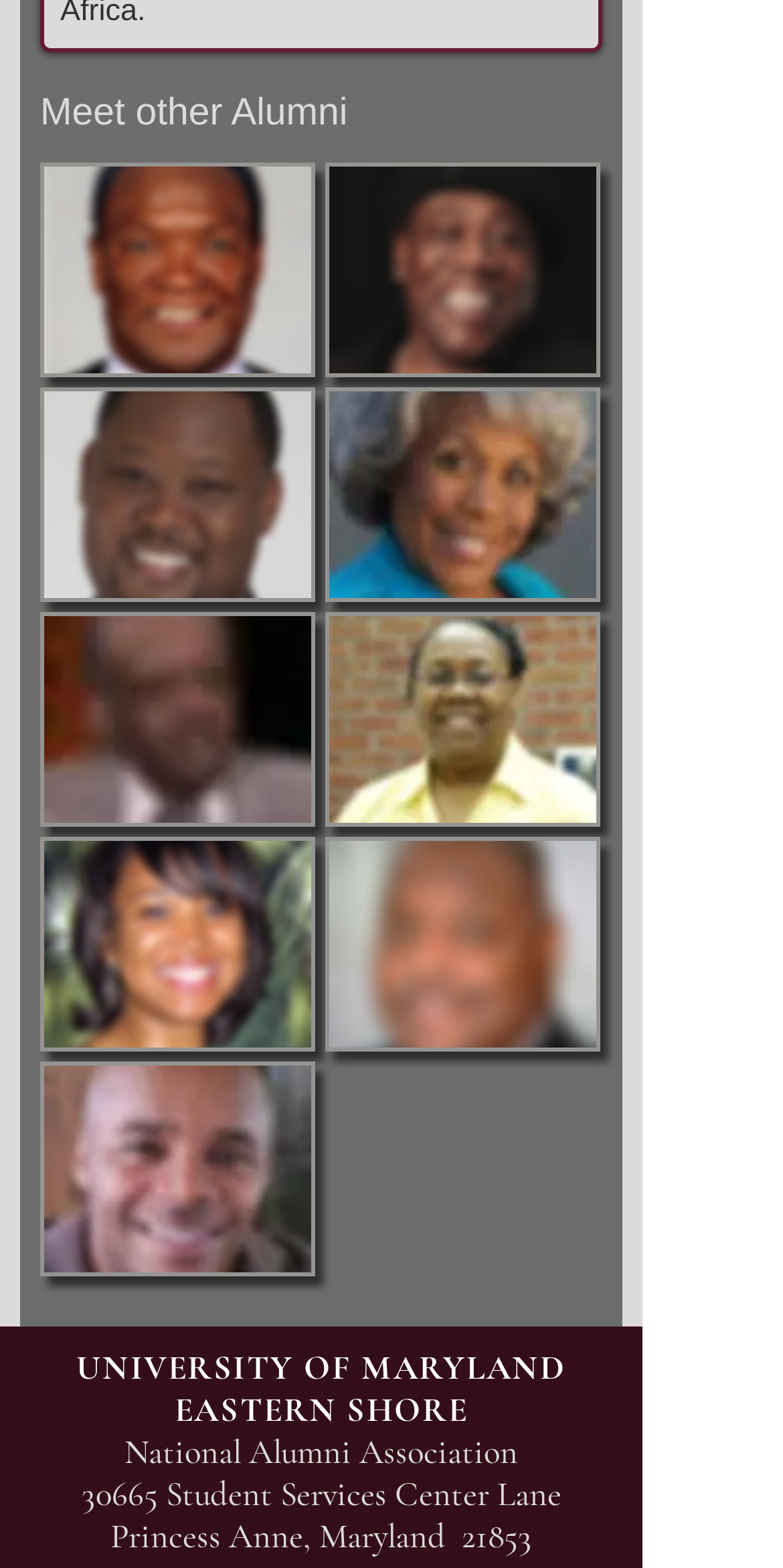Using the image as a reference, answer the following question in as much detail as possible:
What is the location mentioned at the bottom of the page?

The location mentioned at the bottom of the page is 'Princess Anne, Maryland 21853', which is a StaticText element with bounding box coordinates [0.141, 0.966, 0.679, 0.993].